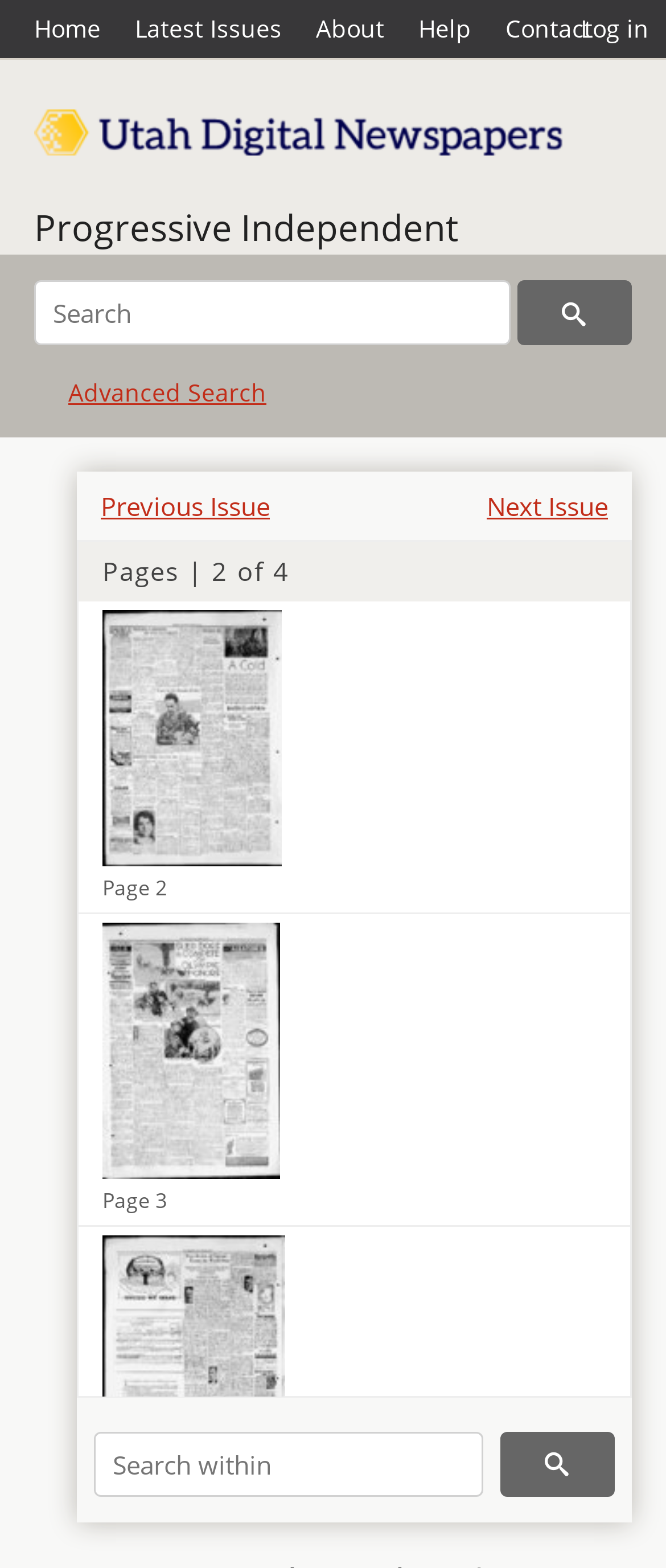What is the previous issue link?
Look at the webpage screenshot and answer the question with a detailed explanation.

I found the answer by looking at the link with the text 'Previous Issue' located at the top of the page.